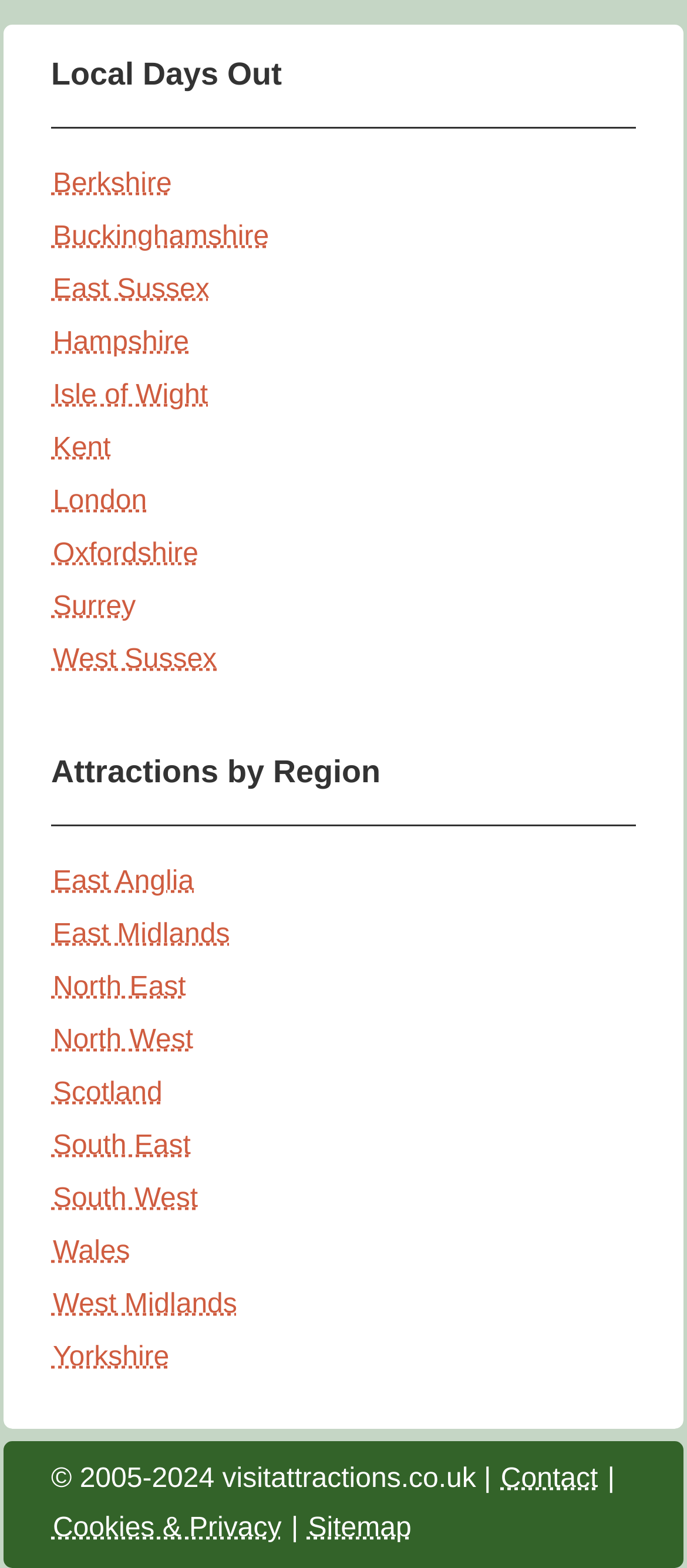Extract the bounding box of the UI element described as: "Cookies & Privacy".

[0.074, 0.965, 0.412, 0.984]